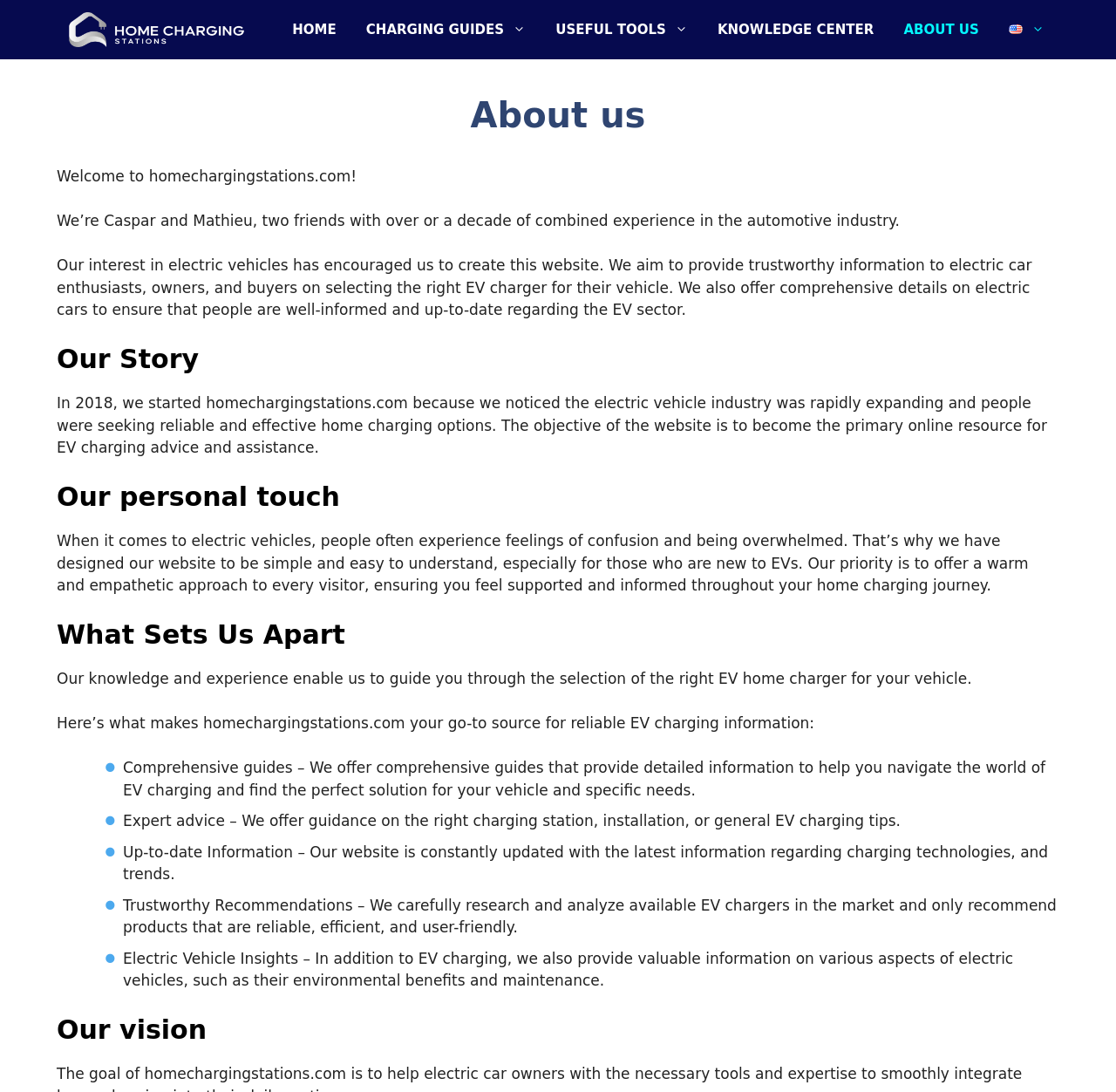Please give a short response to the question using one word or a phrase:
What is the objective of the website?

Become the primary online resource for EV charging advice and assistance